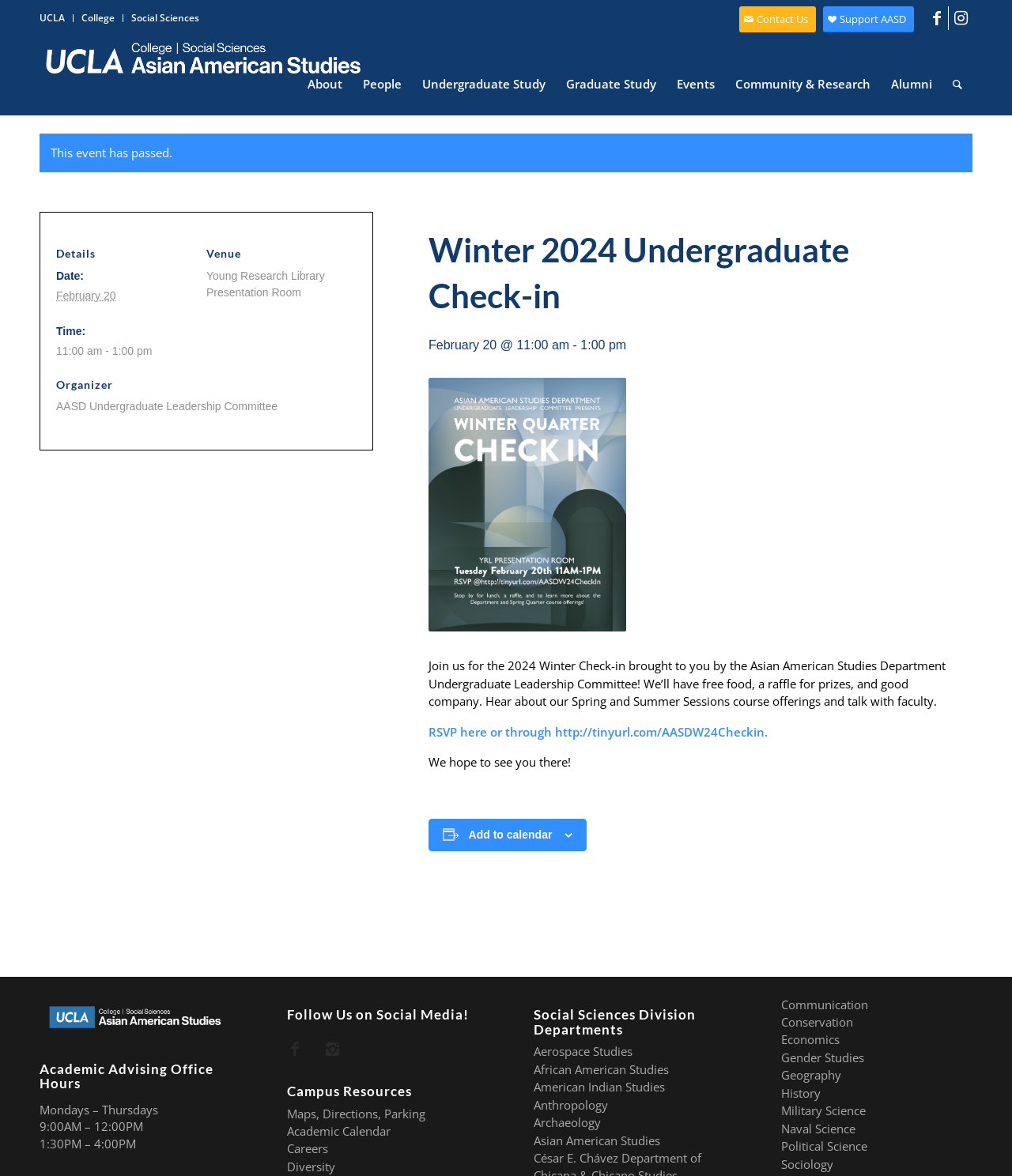Provide a comprehensive description of the webpage.

The webpage is about the UCLA Asian American Studies Department, specifically showcasing events for June 2024. At the top, there are links to Facebook and Instagram, as well as a vertical menu with options like "UCLA", "College", and "Social Sciences". Below this, there is a horizontal menu with links to "About", "People", "Undergraduate Study", and more.

The main content area is divided into sections. The first section displays an event that has passed, with a heading "Winter 2024 Undergraduate Check-in" and details about the event, including date, time, and location. There is also a description of the event, which includes information about free food, a raffle, and course offerings. An RSVP link and a button to add the event to a calendar are provided.

Below this, there is a section with details about the event, including the date, time, and venue. The venue is listed as the Young Research Library Presentation Room. The organizer of the event is the AASD Undergraduate Leadership Committee.

Further down, there are sections with headings "Academic Advising Office Hours", "Follow Us on Social Media!", "Campus Resources", and "Social Sciences Division Departments". The "Academic Advising Office Hours" section lists the hours as Mondays to Thursdays, 9:00 AM to 12:00 PM and 1:30 PM to 4:00 PM. The "Campus Resources" section has links to Maps, Directions, Parking, Academic Calendar, Careers, and Diversity. The "Social Sciences Division Departments" section has links to various departments, including Aerospace Studies, African American Studies, and Anthropology.

Throughout the page, there are several images, including a logo for the UCLA Asian American Studies Department and an image accompanying the event description.